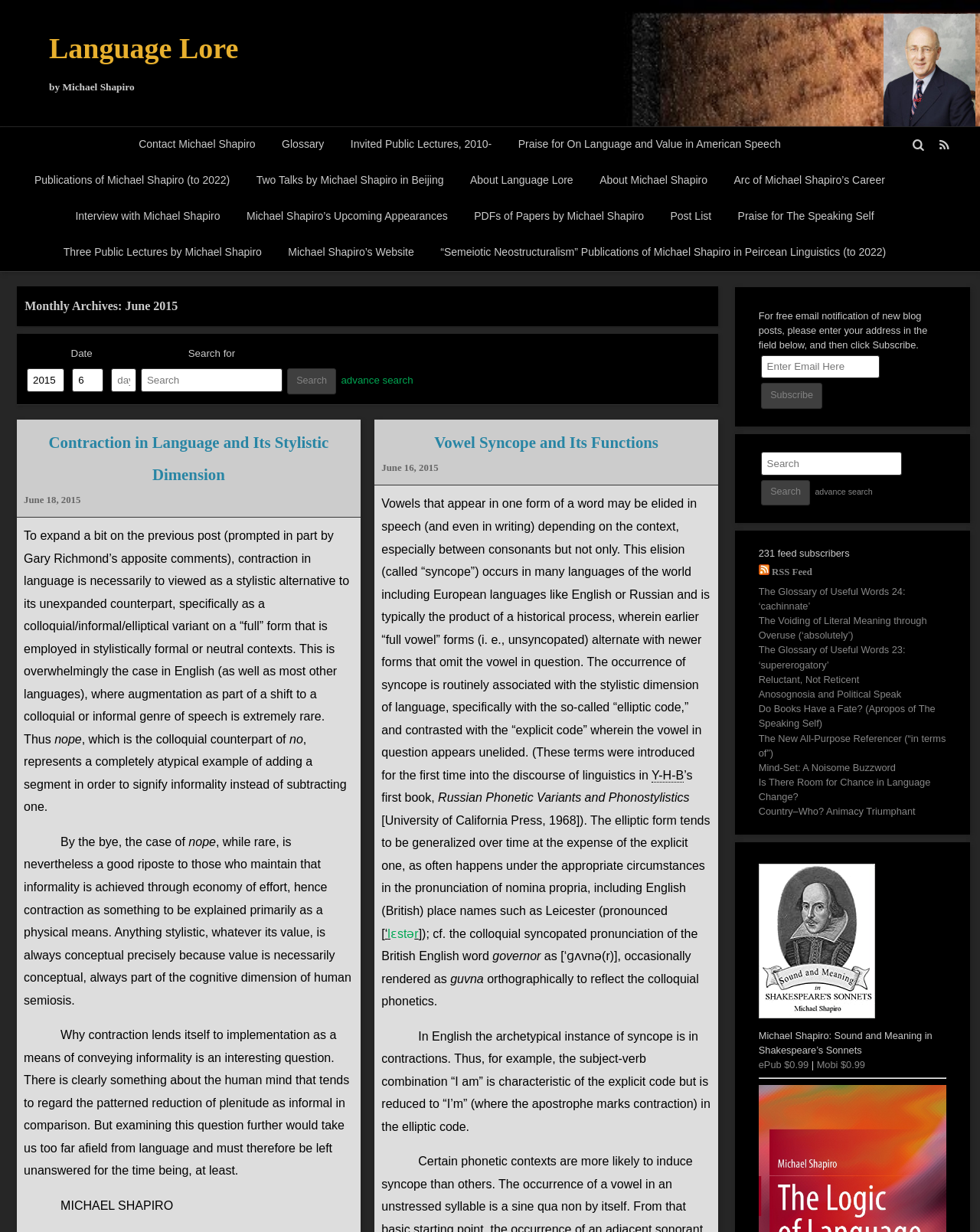Who is the author of the blog posts?
Could you answer the question in a detailed manner, providing as much information as possible?

The author of the blog posts is Michael Shapiro, which can be inferred from the various links and headings on the webpage, such as 'About Michael Shapiro', 'Publications of Michael Shapiro (to 2022)', and 'Michael Shapiro’s Upcoming Appearances'.